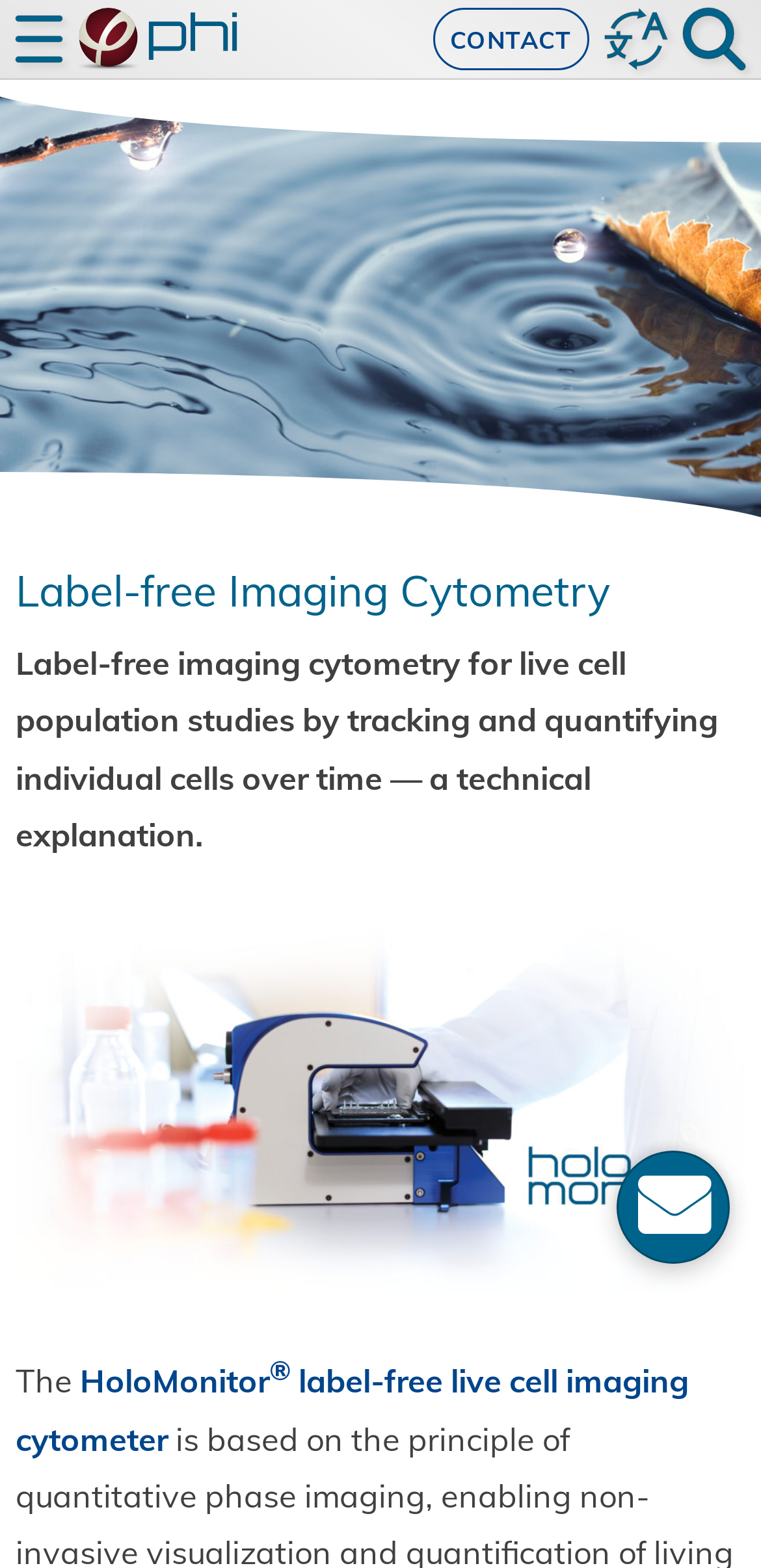Please find and report the primary heading text from the webpage.

Label-free Imaging Cytometry